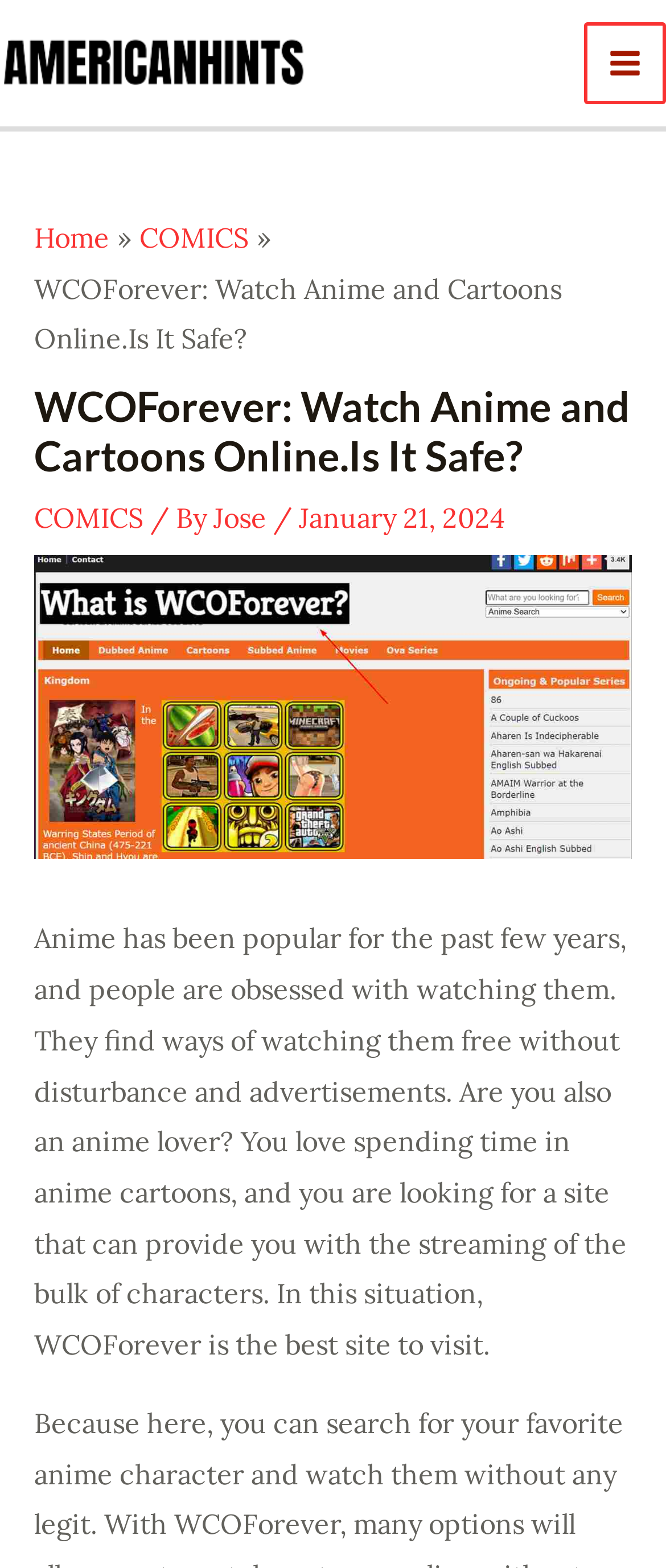Determine the main headline from the webpage and extract its text.

WCOForever: Watch Anime and Cartoons Online.Is It Safe?